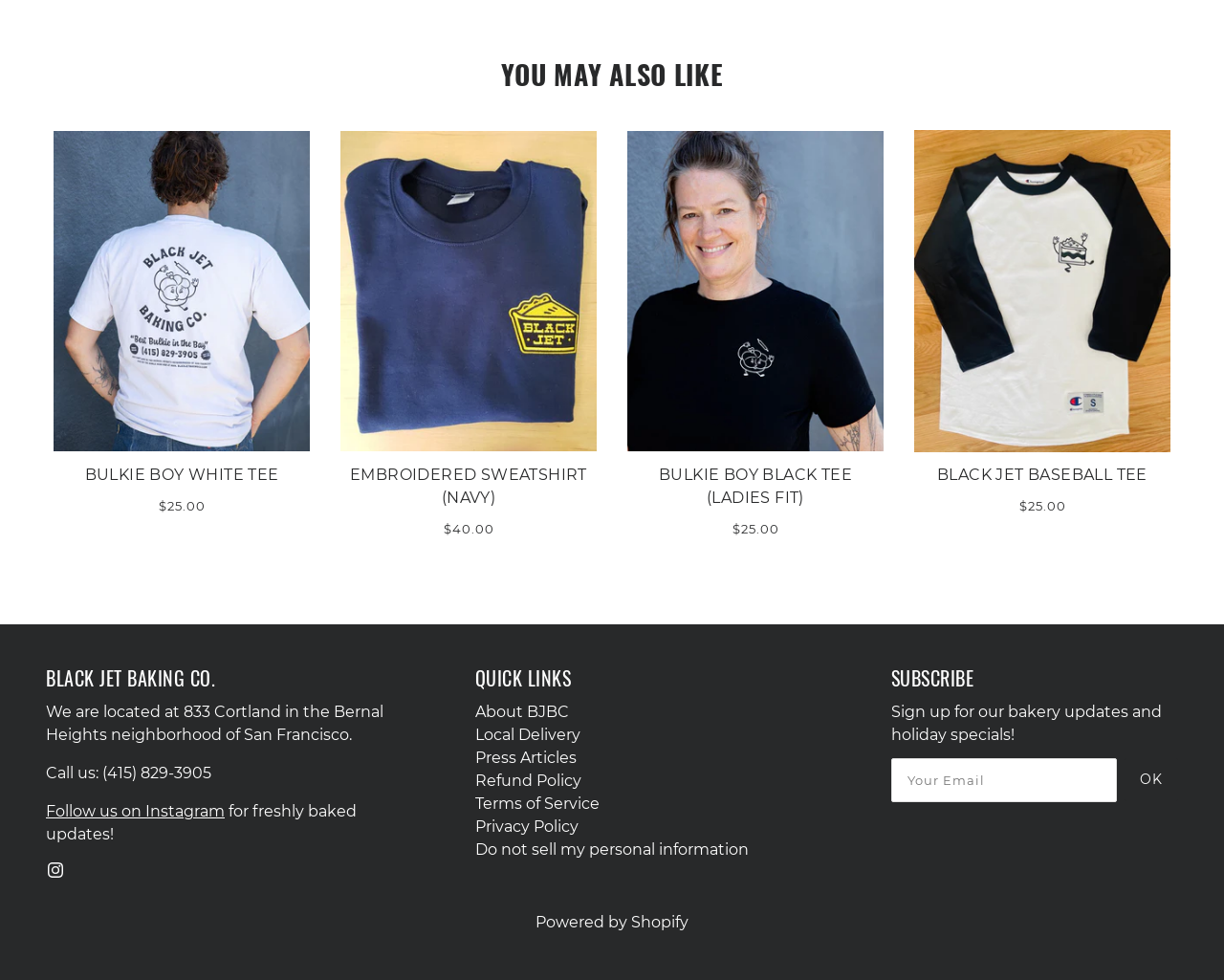Identify the coordinates of the bounding box for the element that must be clicked to accomplish the instruction: "Click on the 'Follow us on Instagram' link".

[0.038, 0.819, 0.184, 0.837]